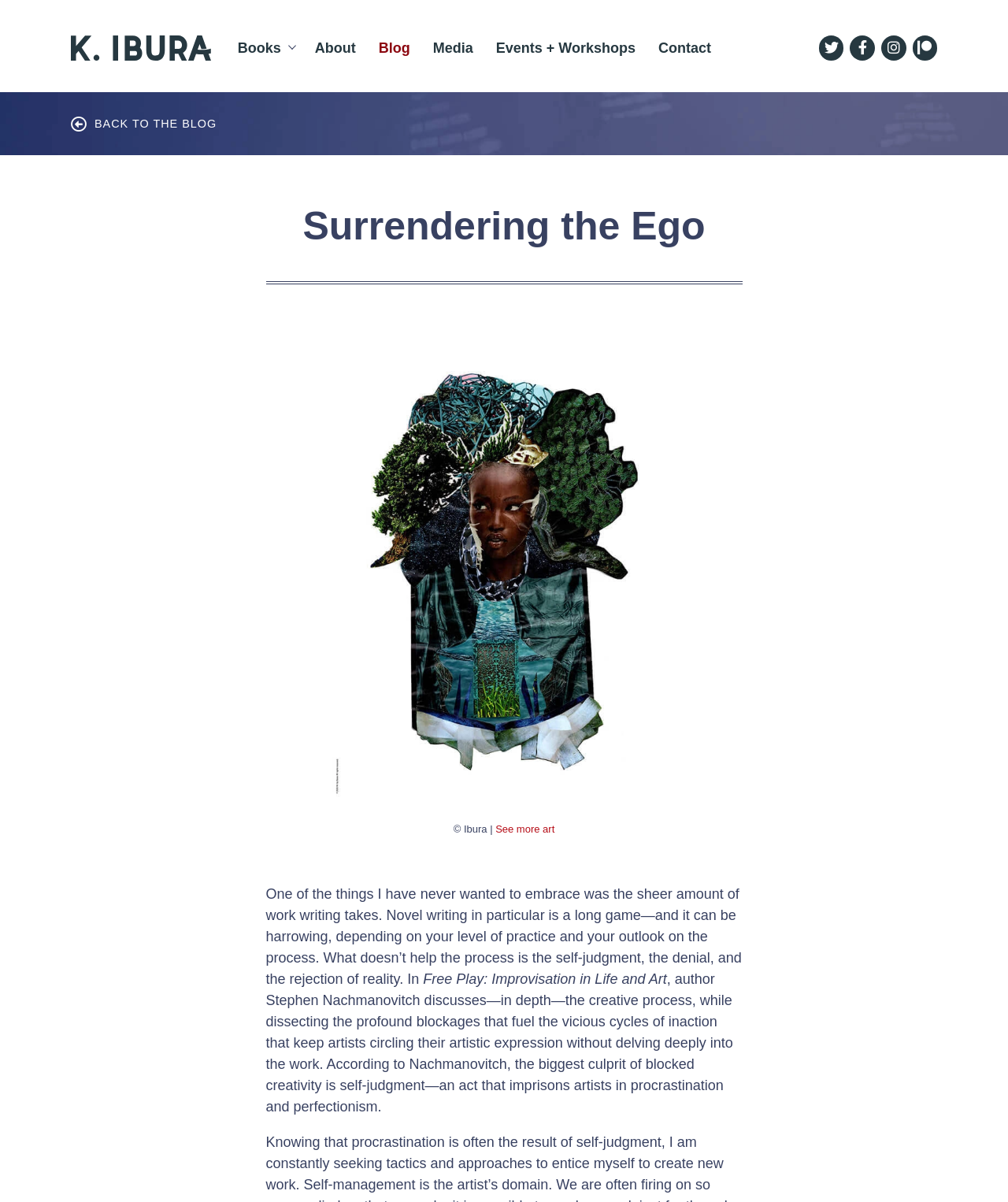Determine the bounding box coordinates of the element that should be clicked to execute the following command: "Go to the blog page".

[0.365, 0.025, 0.418, 0.055]